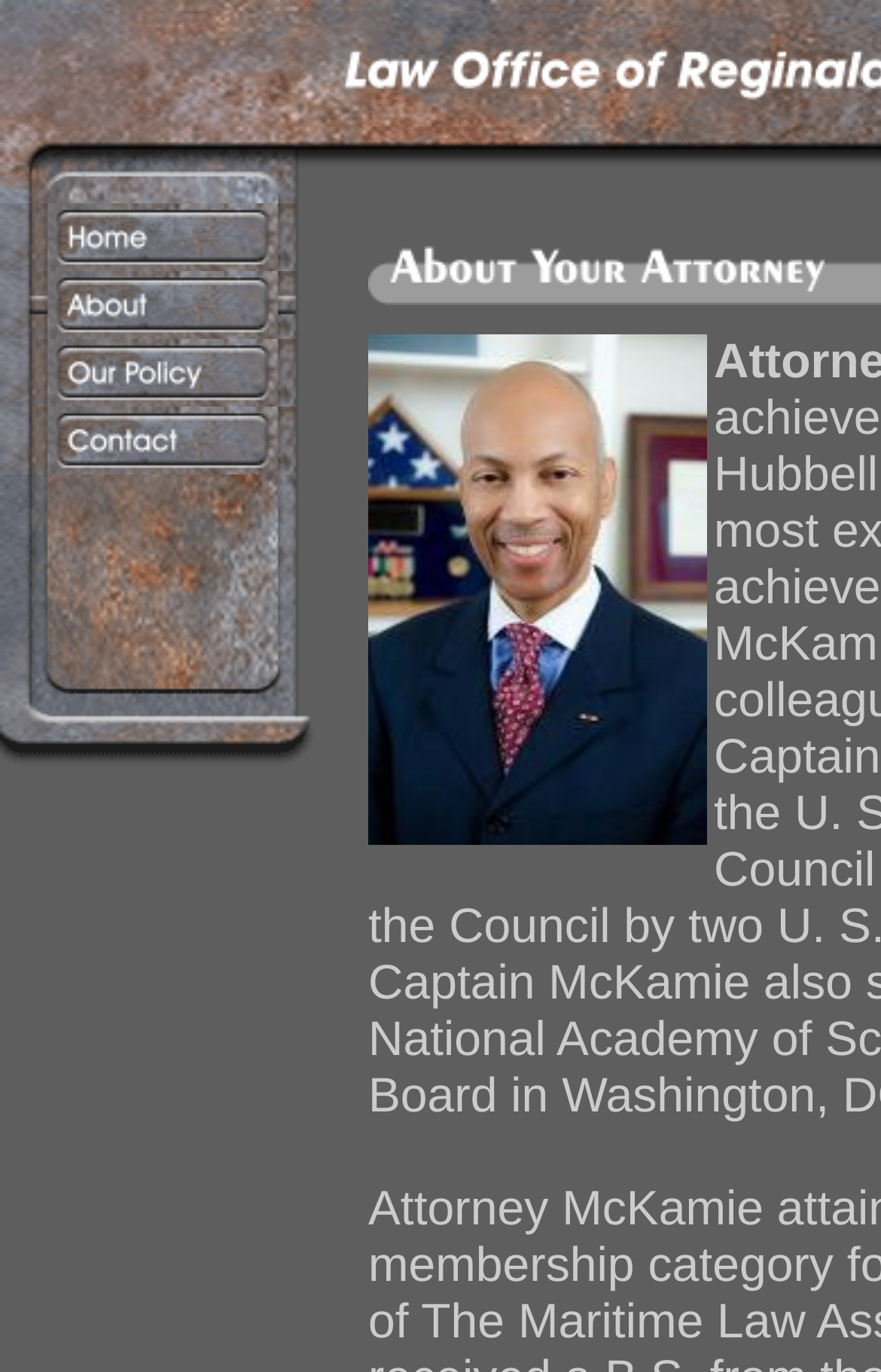Respond to the following question with a brief word or phrase:
How many rows are there in the layout table?

5